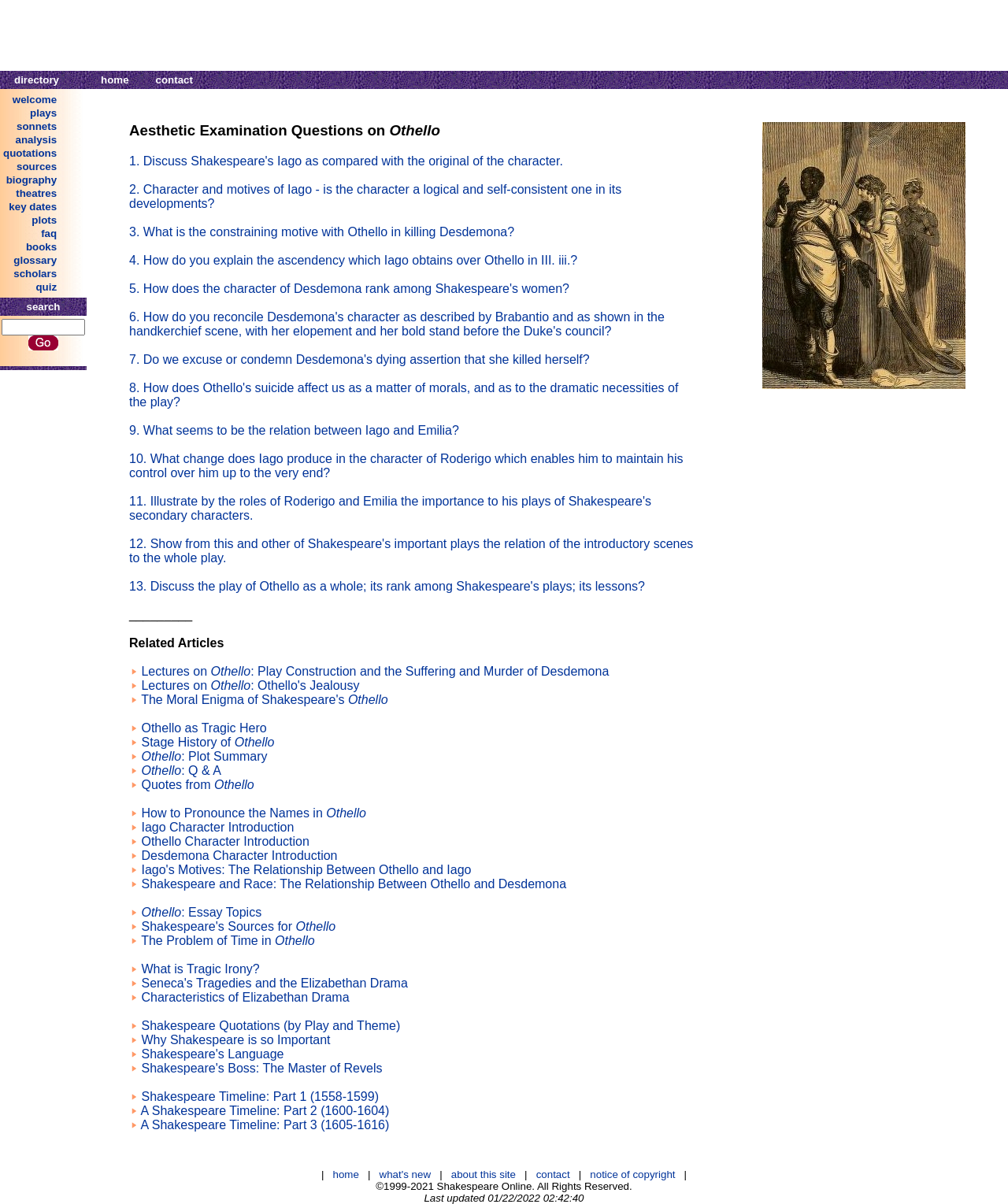Locate the bounding box coordinates of the element's region that should be clicked to carry out the following instruction: "click on the 'quiz' link". The coordinates need to be four float numbers between 0 and 1, i.e., [left, top, right, bottom].

[0.036, 0.233, 0.056, 0.243]